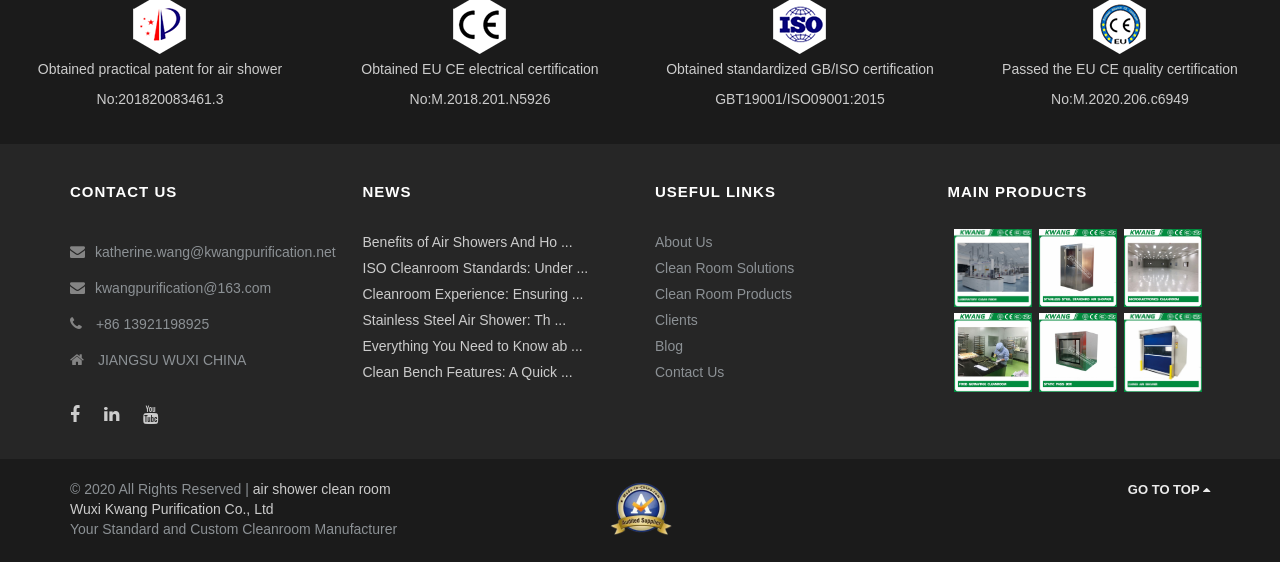Select the bounding box coordinates of the element I need to click to carry out the following instruction: "Go to top of the page".

[0.881, 0.857, 0.945, 0.884]